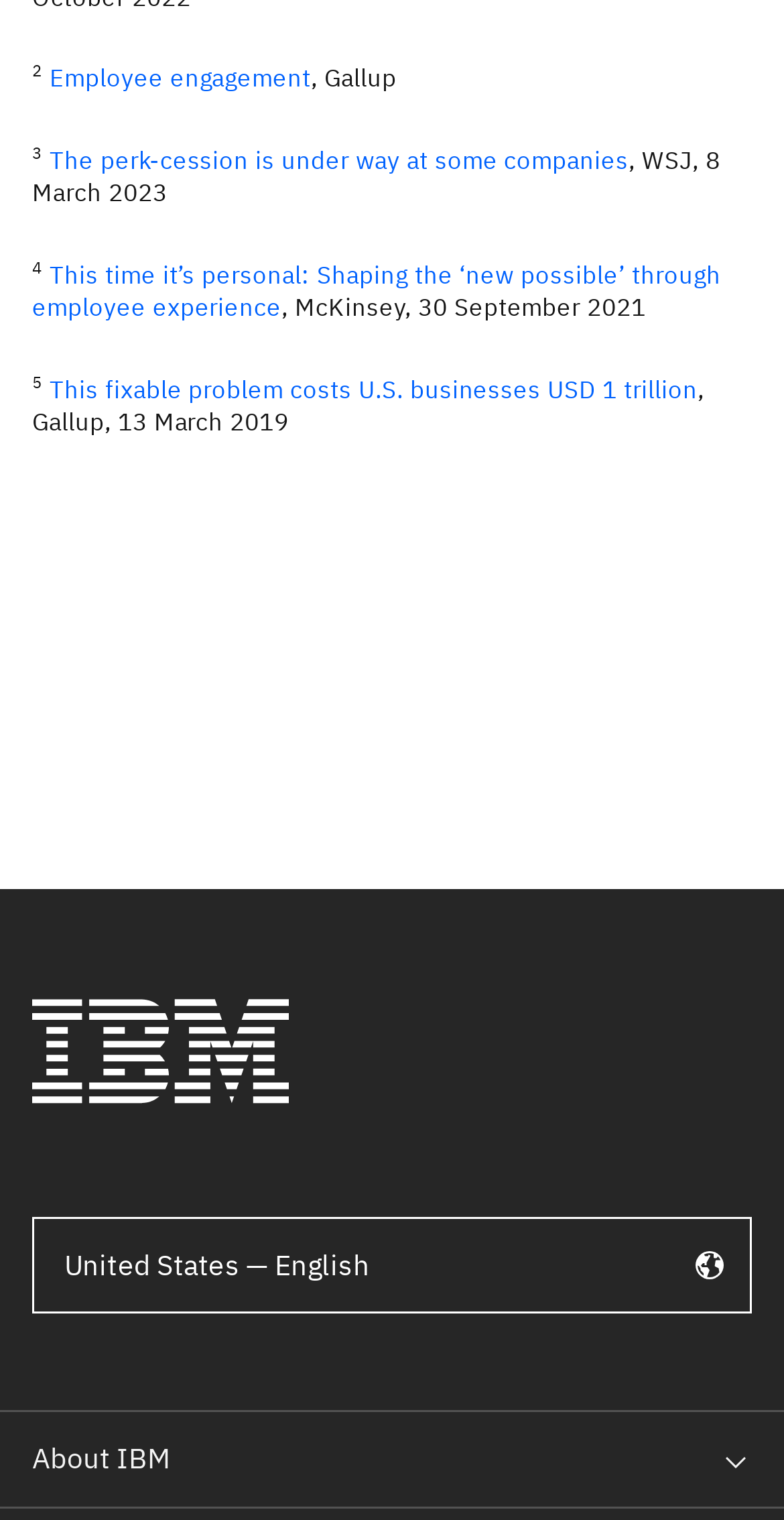What is the default geographic area selected?
Based on the visual, give a brief answer using one word or a short phrase.

United States — English